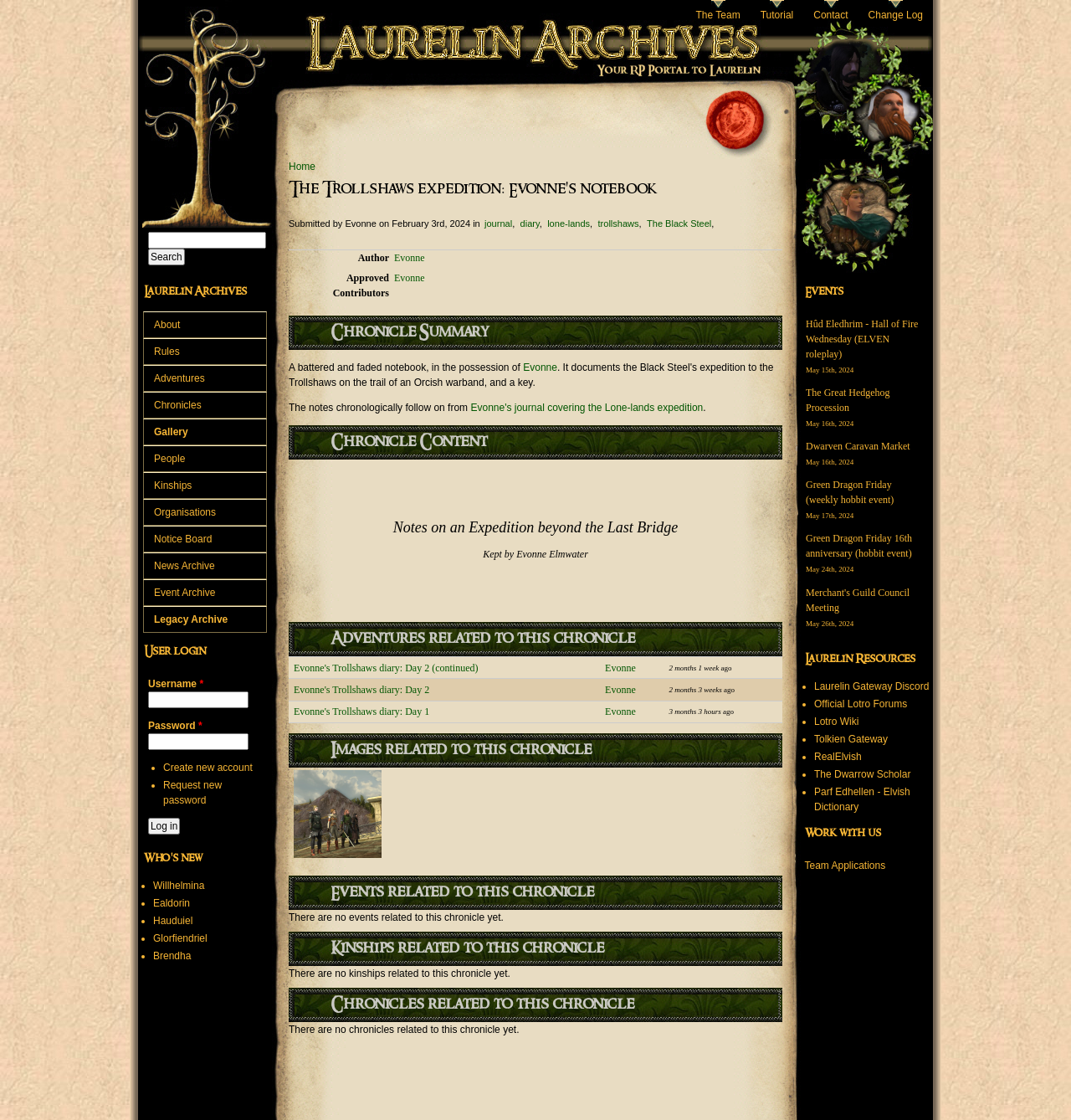Can you find the bounding box coordinates for the element that needs to be clicked to execute this instruction: "Go to Home page"? The coordinates should be given as four float numbers between 0 and 1, i.e., [left, top, right, bottom].

[0.129, 0.0, 0.254, 0.142]